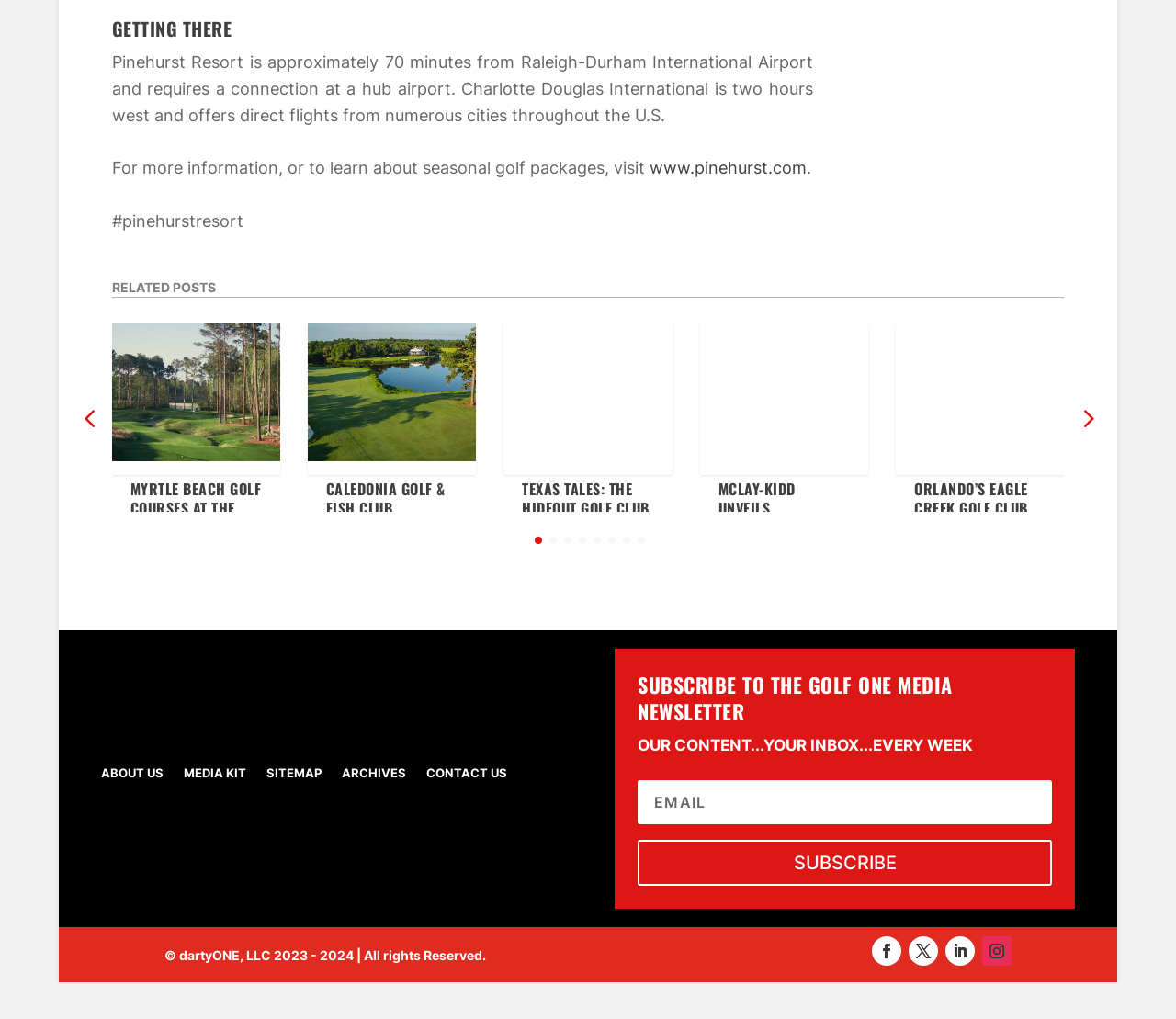Use one word or a short phrase to answer the question provided: 
What is the name of the golf club mentioned in the second related post?

Caledonia Golf & Fish Club